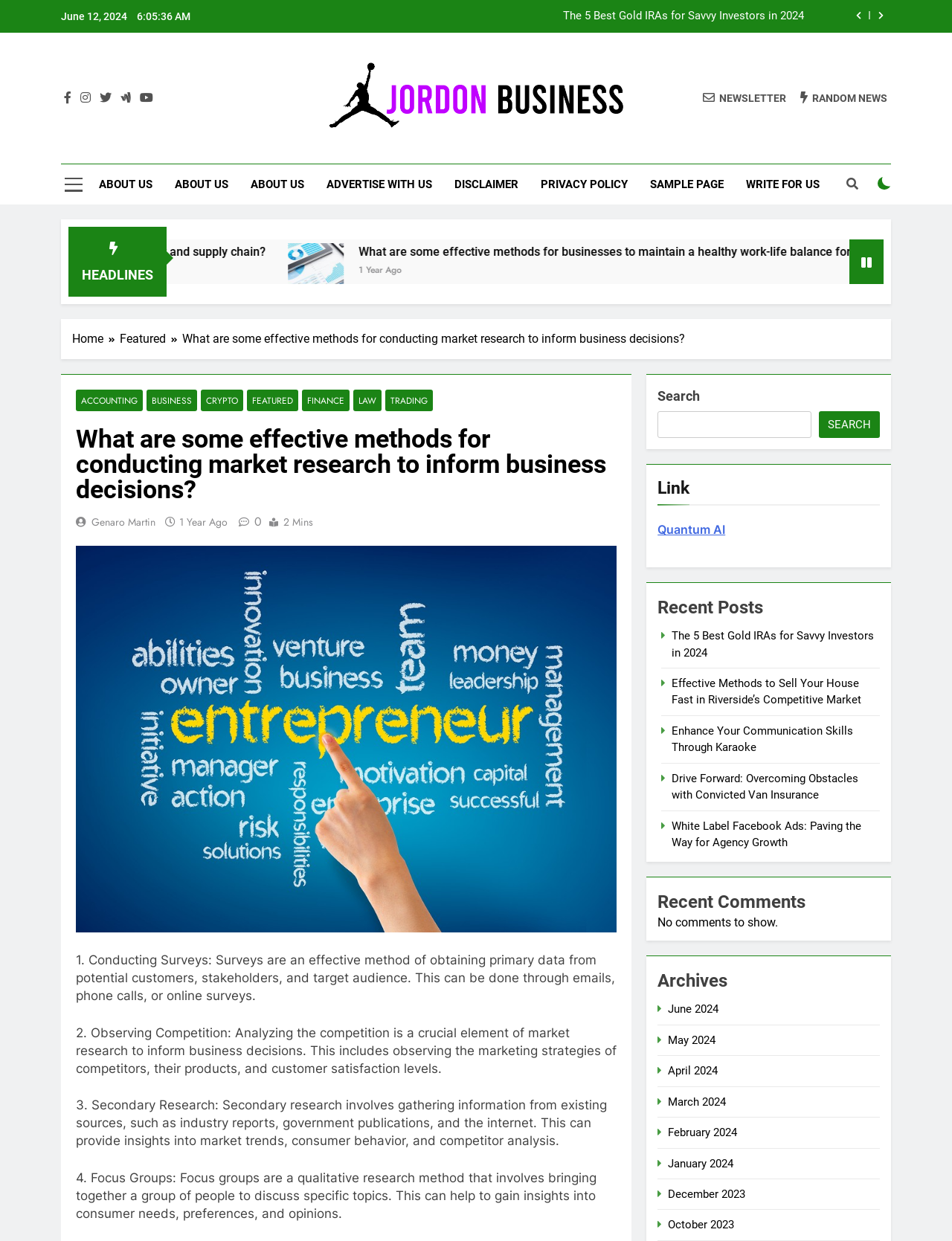Extract the main headline from the webpage and generate its text.

What are some effective methods for conducting market research to inform business decisions?